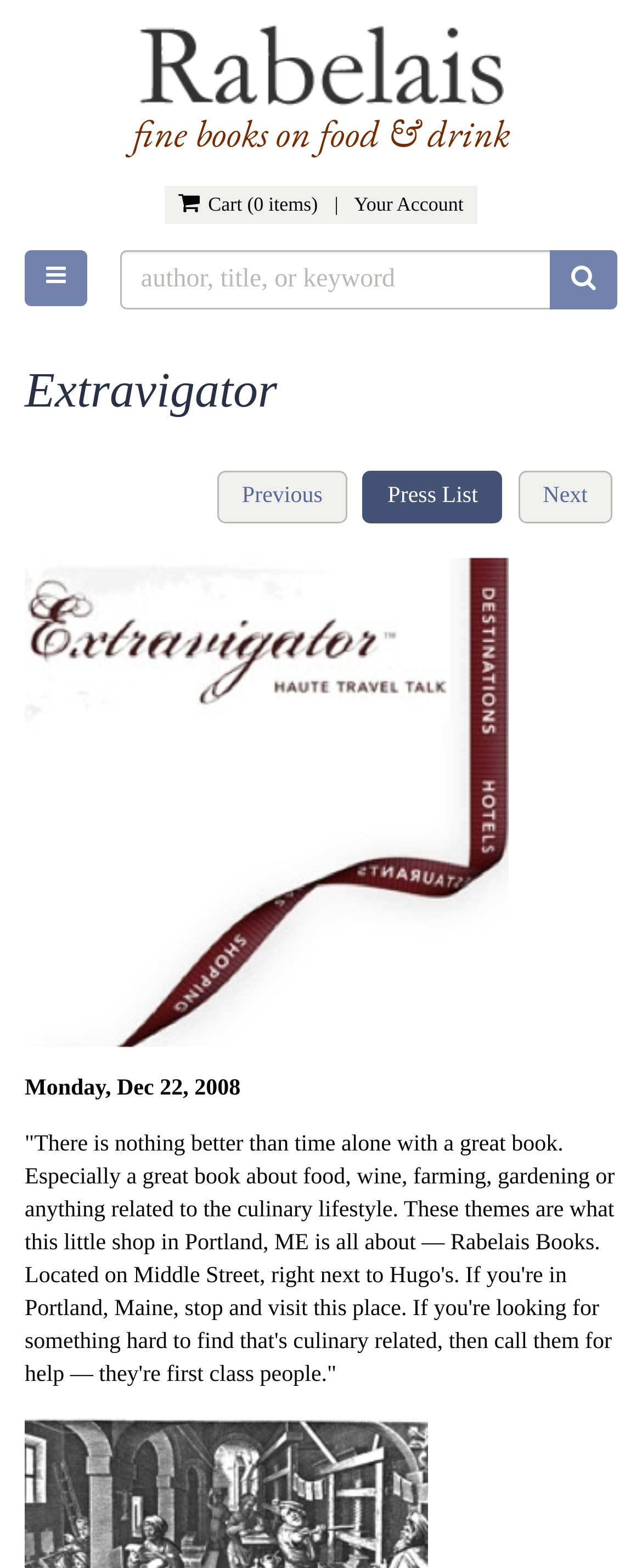What is the name of the bookshop mentioned?
Based on the image, answer the question with as much detail as possible.

The name of the bookshop mentioned is Rabelais Books, which is located on Middle Street, right next to Hugo's in Portland, ME.